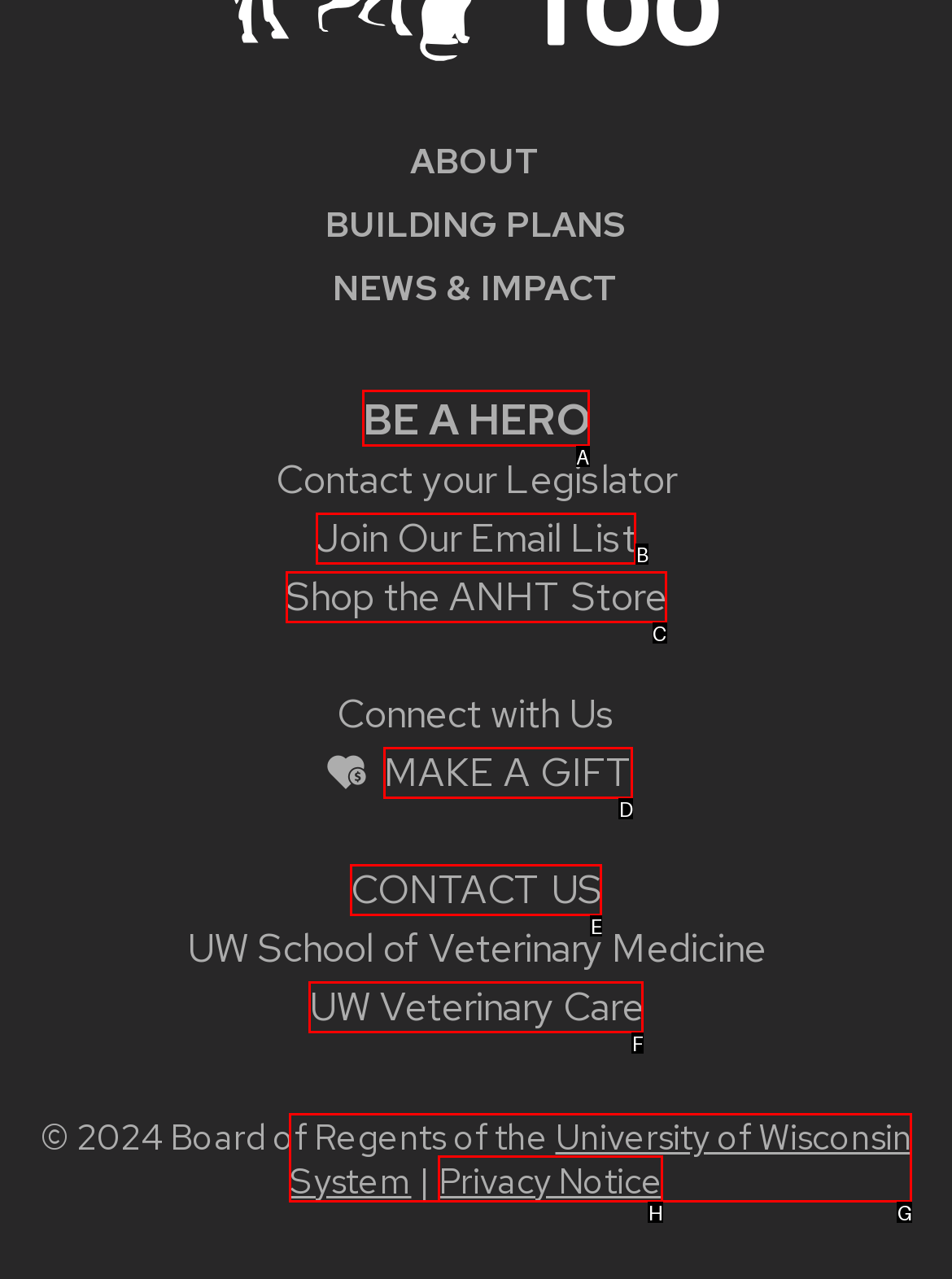Decide which UI element to click to accomplish the task: Read BE A HERO
Respond with the corresponding option letter.

A